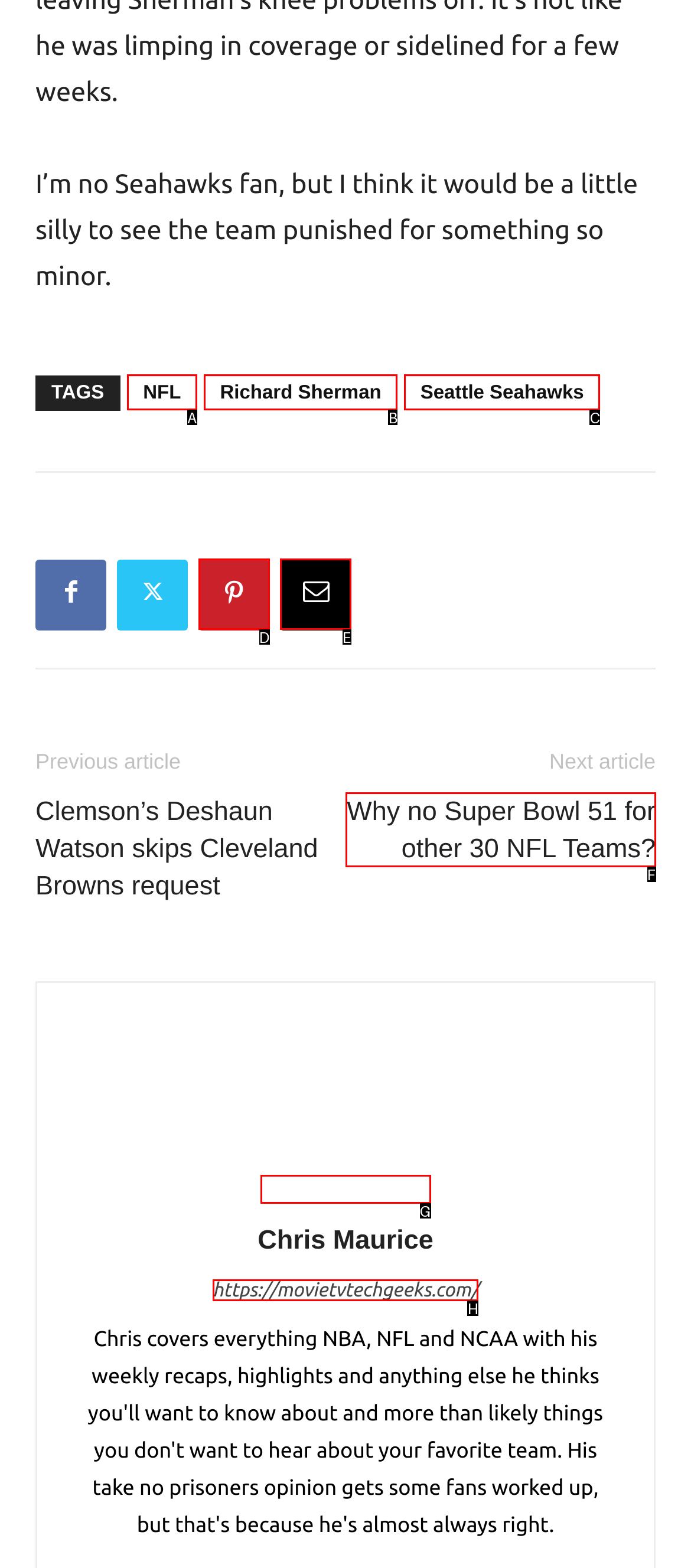Find the HTML element that suits the description: parent_node: Chris Maurice aria-label="author-photo"
Indicate your answer with the letter of the matching option from the choices provided.

G